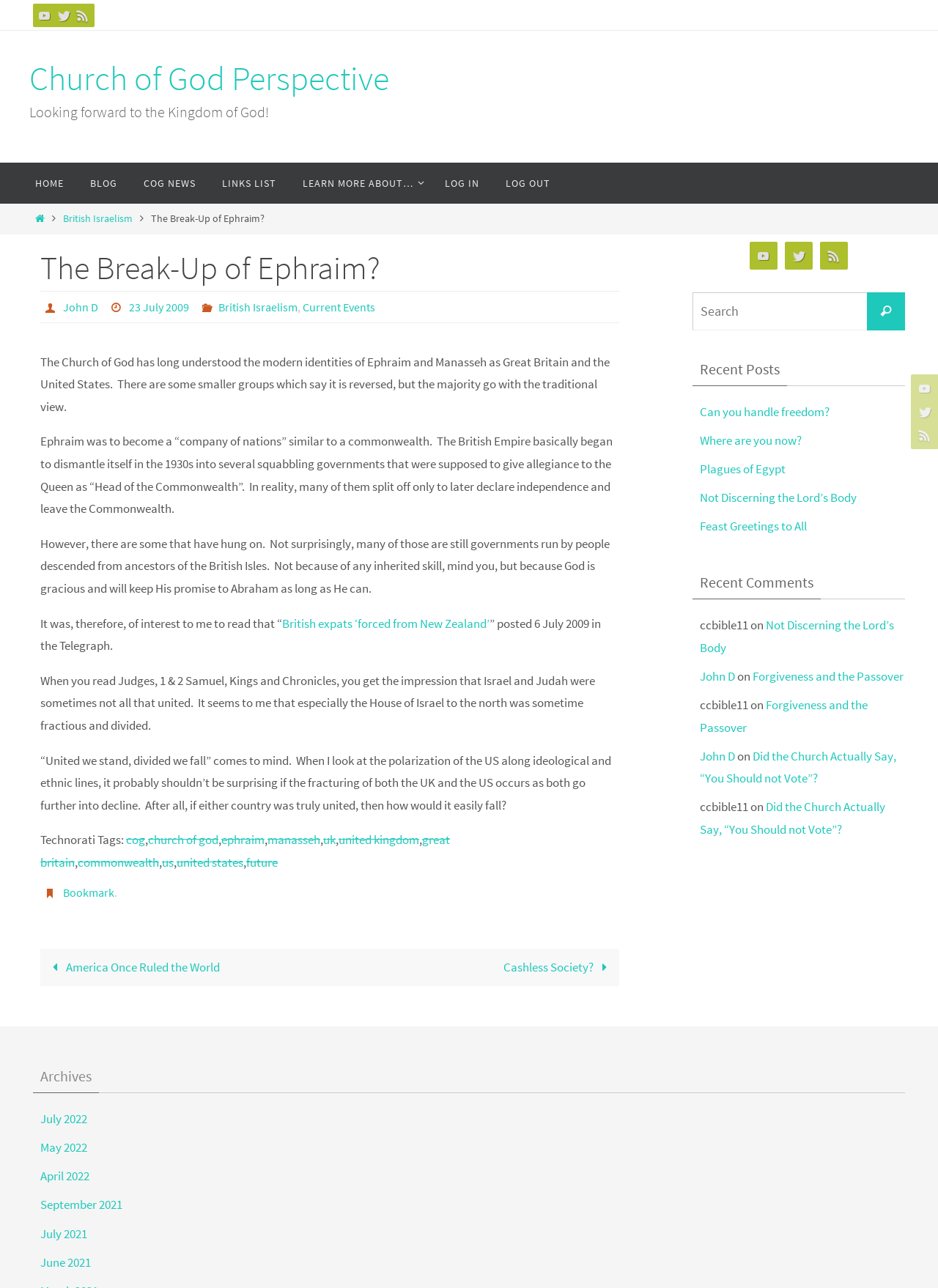Based on the element description Plagues of Egypt, identify the bounding box coordinates for the UI element. The coordinates should be in the format (top-left x, top-left y, bottom-right x, bottom-right y) and within the 0 to 1 range.

[0.746, 0.358, 0.838, 0.371]